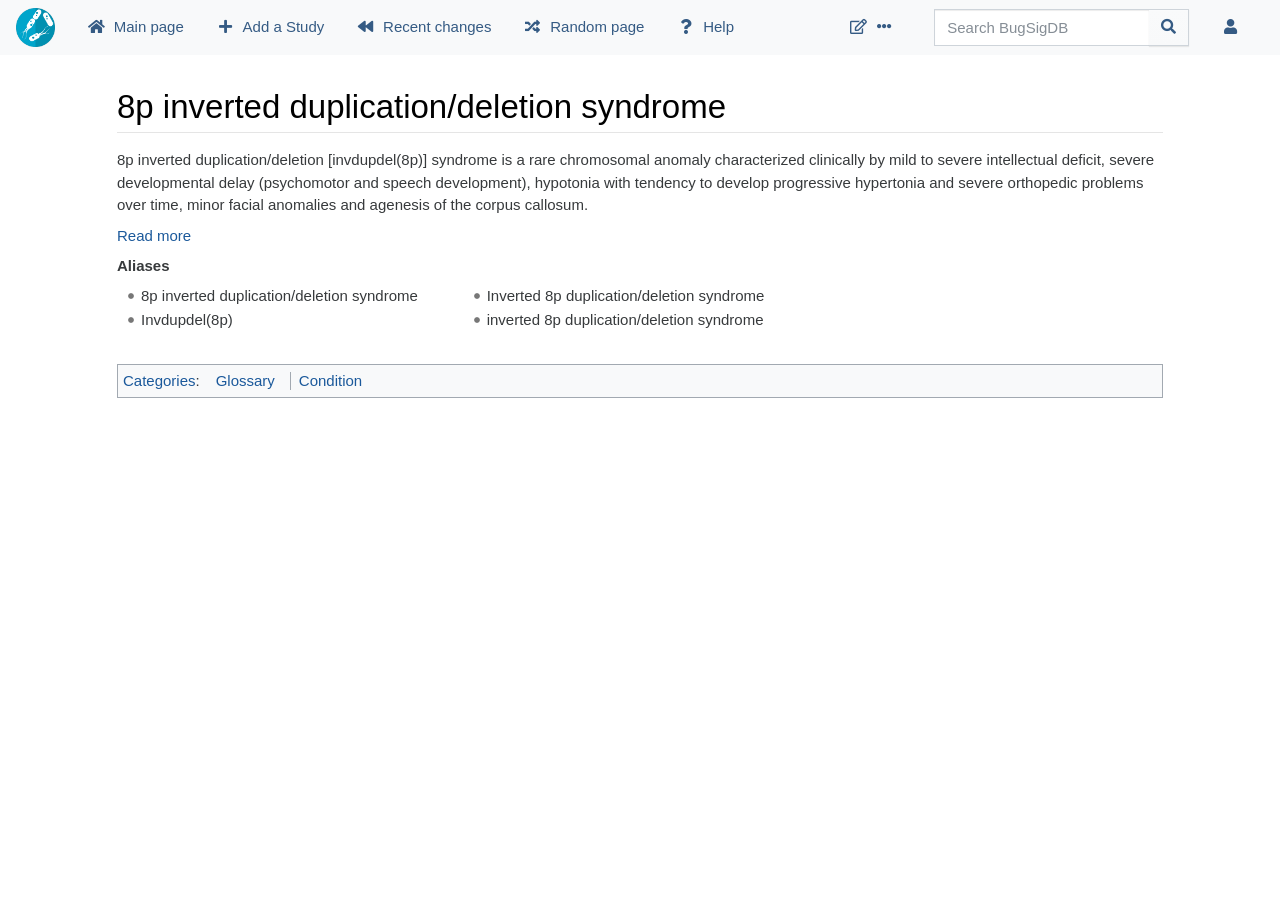Locate the bounding box coordinates of the element that should be clicked to execute the following instruction: "Read more about 8p inverted duplication/deletion syndrome".

[0.091, 0.247, 0.149, 0.265]